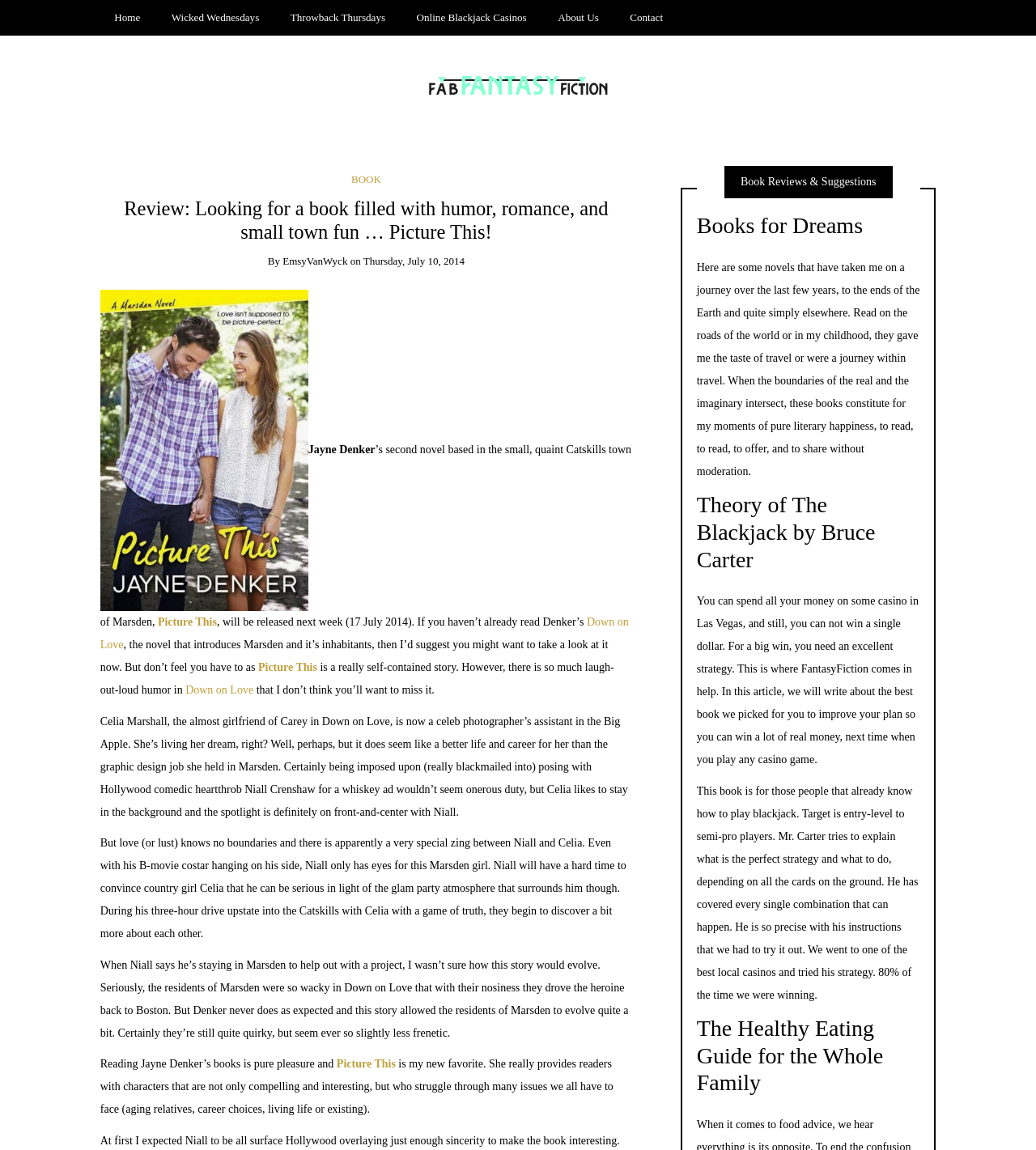Who is the author of the book 'Down on Love'?
Could you give a comprehensive explanation in response to this question?

The author of the book 'Down on Love' is Jayne Denker, which can be inferred from the text that mentions 'Jayne Denker’s books' and 'Denker’s second novel'.